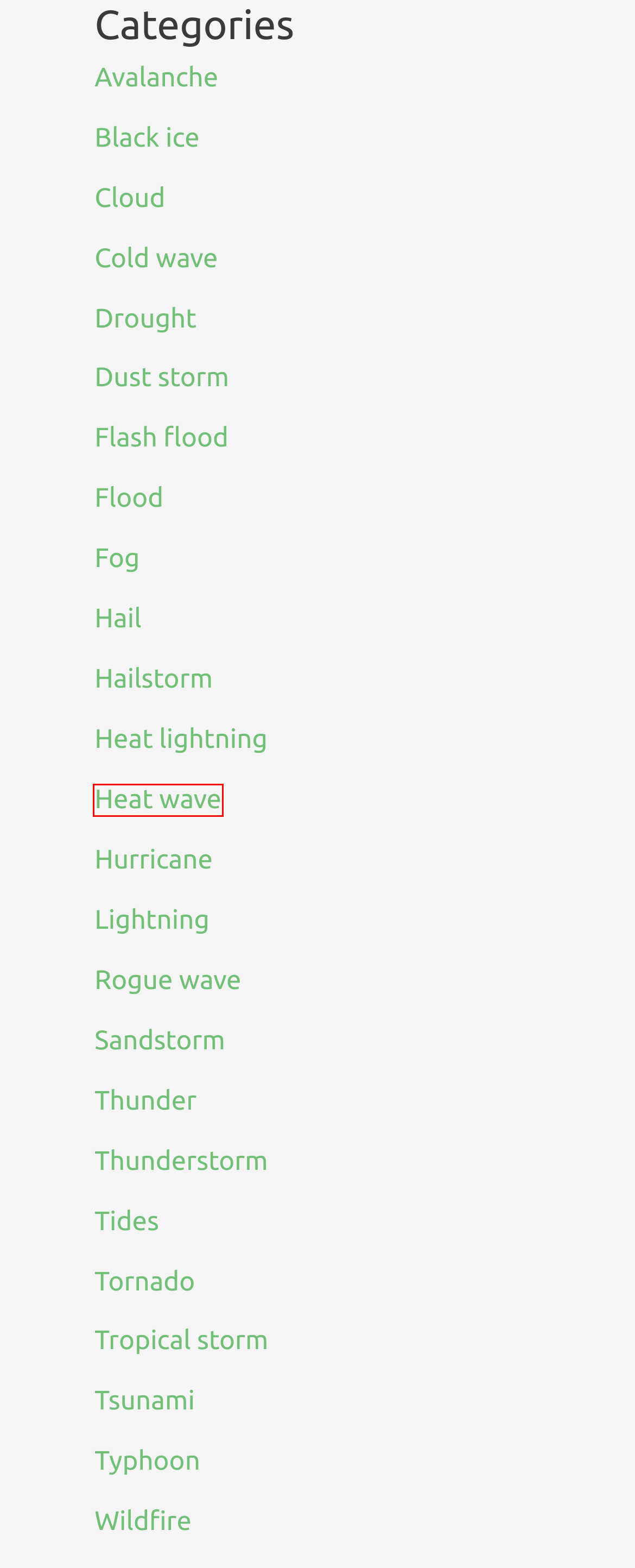Examine the webpage screenshot and identify the UI element enclosed in the red bounding box. Pick the webpage description that most accurately matches the new webpage after clicking the selected element. Here are the candidates:
A. Heat lightning - EarthProfessor
B. Flood - EarthProfessor
C. Tornado - EarthProfessor
D. Dust storm - EarthProfessor
E. Black ice - EarthProfessor
F. Drought - EarthProfessor
G. Heat wave - EarthProfessor
H. Thunderstorm - EarthProfessor

G